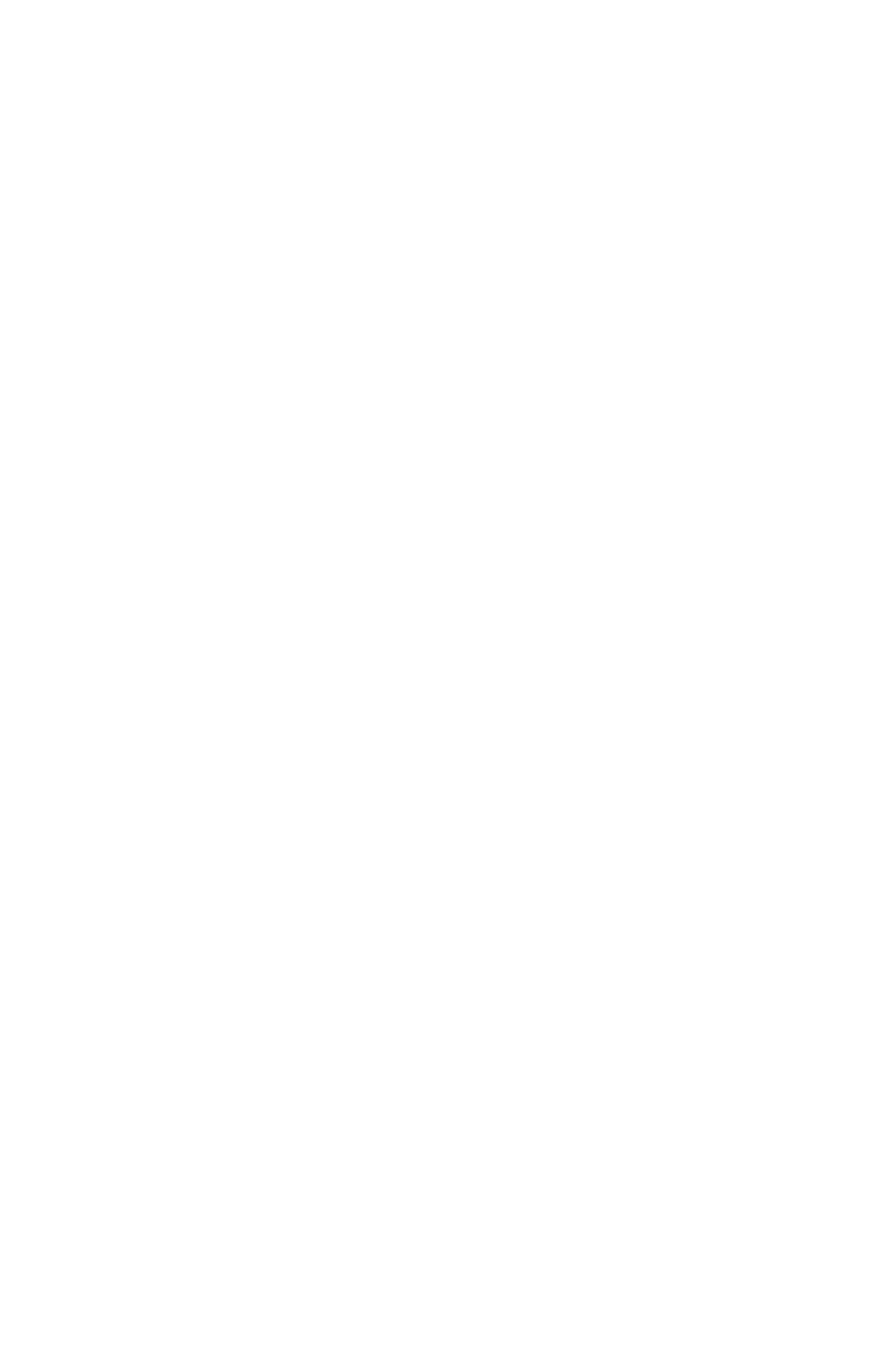Locate the bounding box coordinates of the clickable element to fulfill the following instruction: "View January 2022". Provide the coordinates as four float numbers between 0 and 1 in the format [left, top, right, bottom].

[0.076, 0.762, 0.287, 0.787]